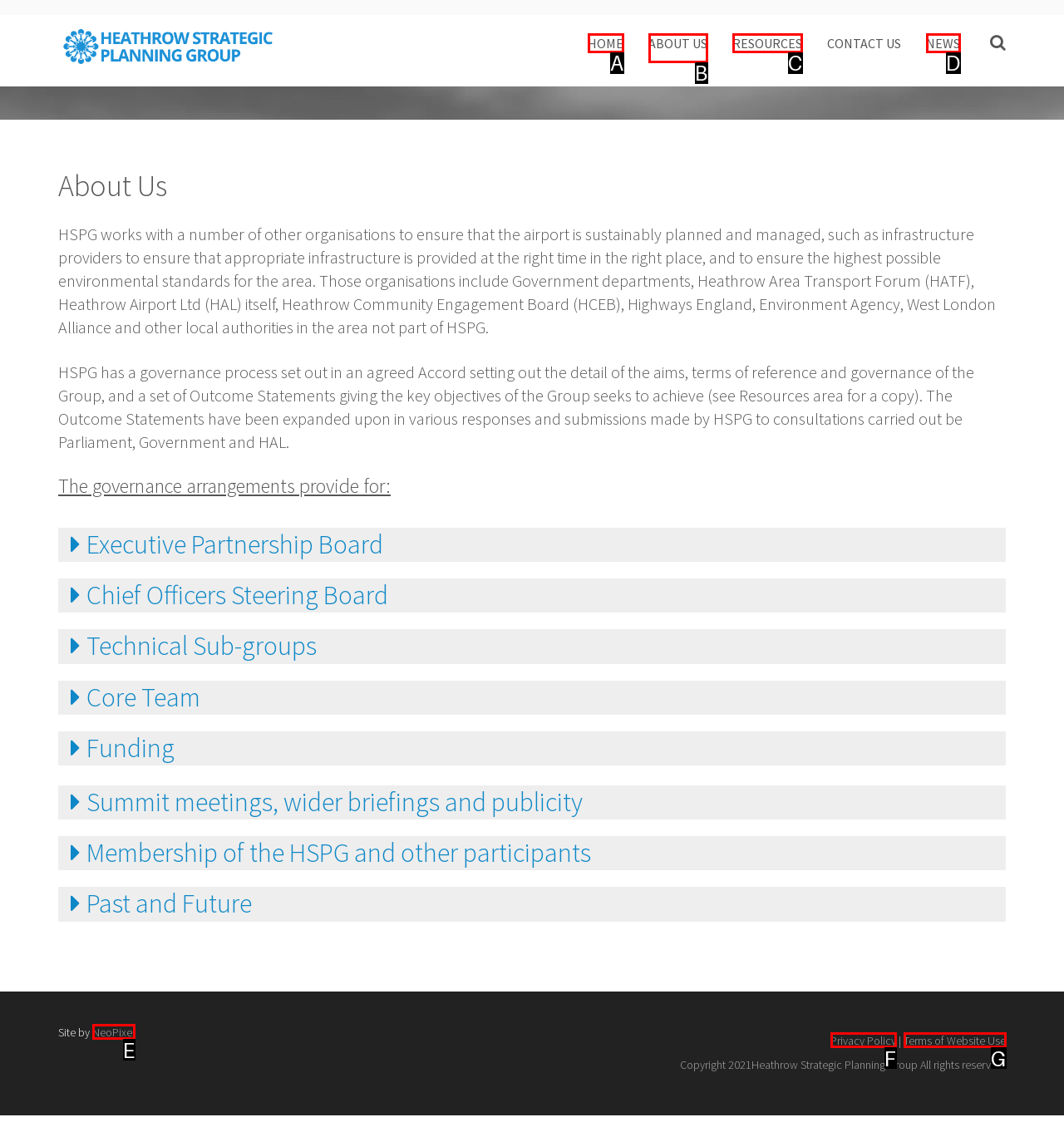From the provided choices, determine which option matches the description: Resources. Respond with the letter of the correct choice directly.

C